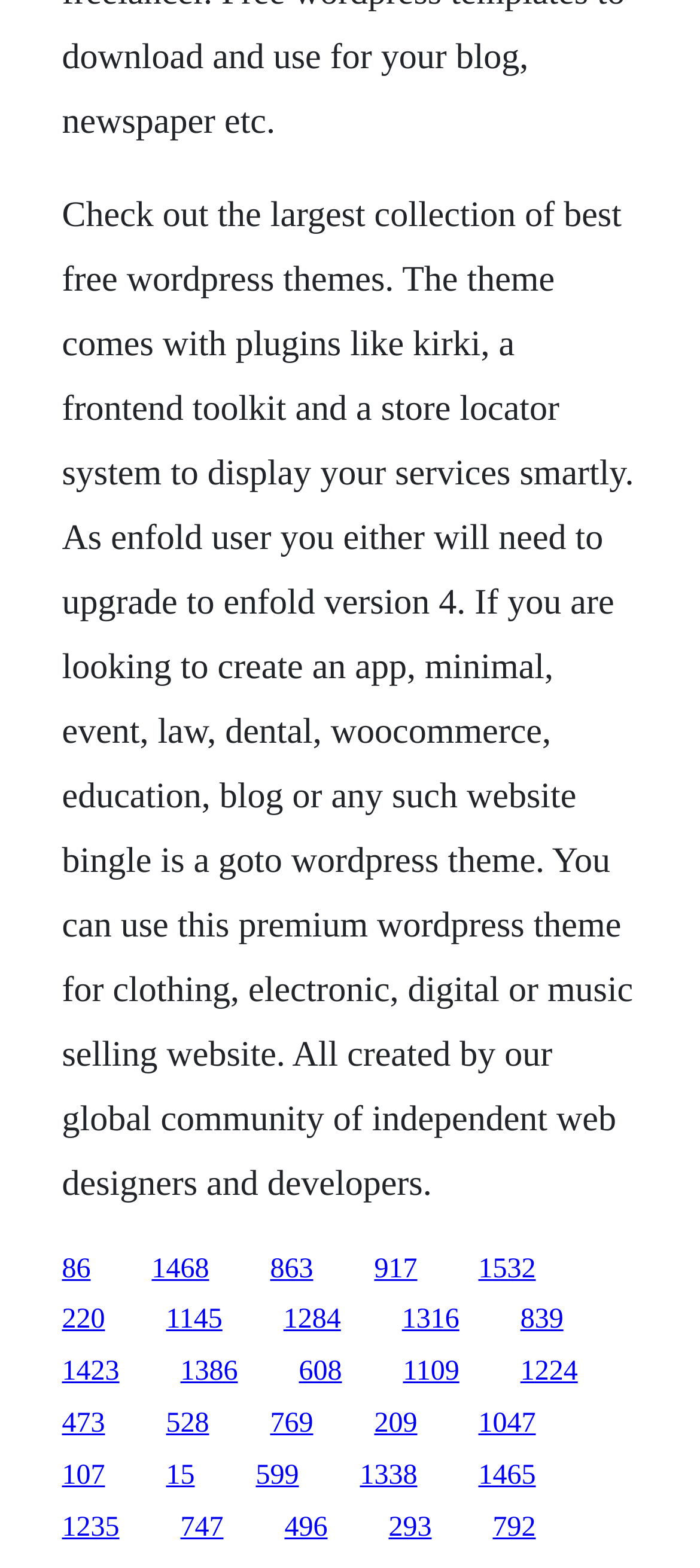Based on the image, please respond to the question with as much detail as possible:
What is required to upgrade to Enfold version 4?

According to the text description, if you are an Enfold user, you will need to upgrade to Enfold version 4, implying that Enfold users are the ones who require this upgrade.